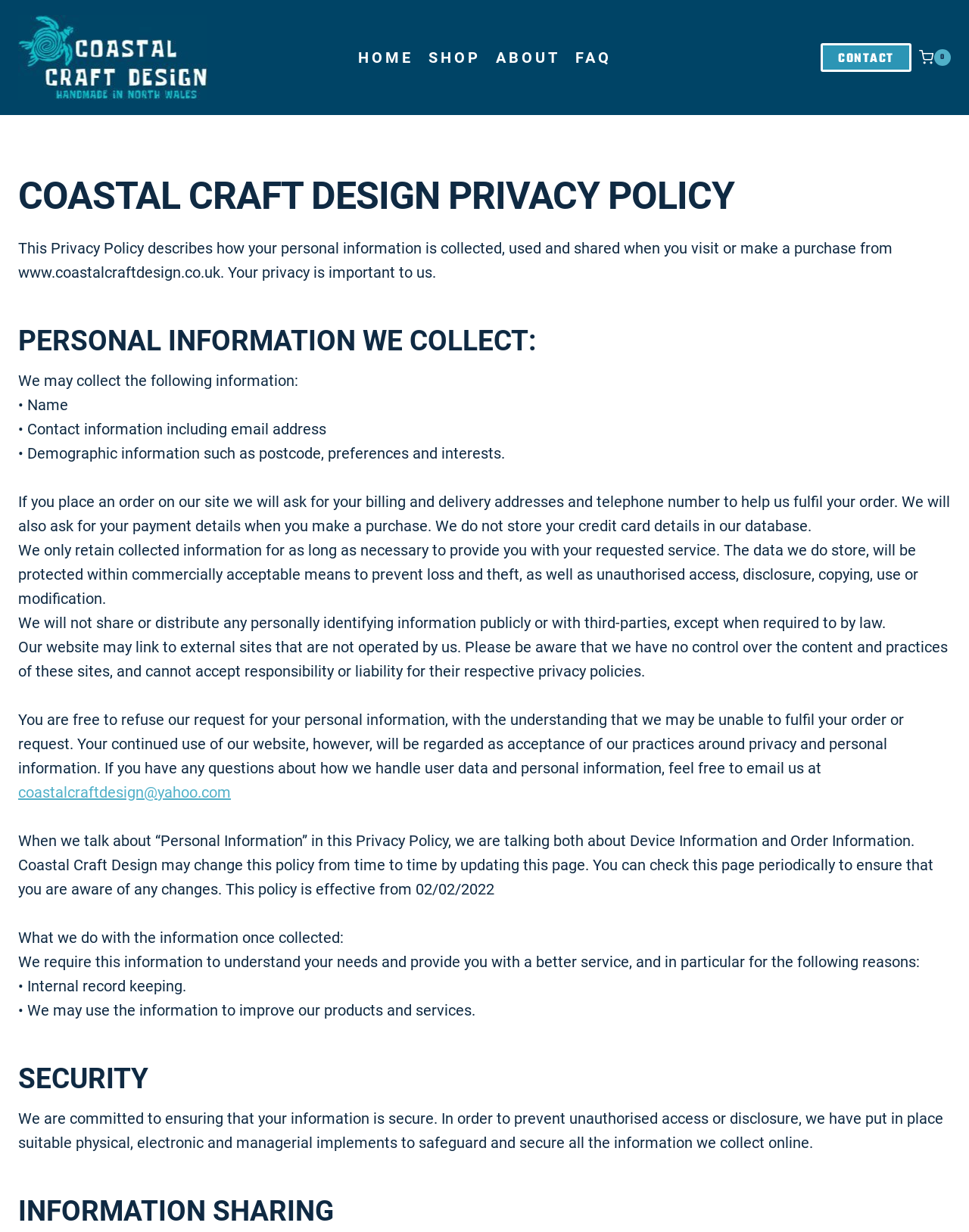Please identify the bounding box coordinates of the clickable area that will allow you to execute the instruction: "Skip to content".

None